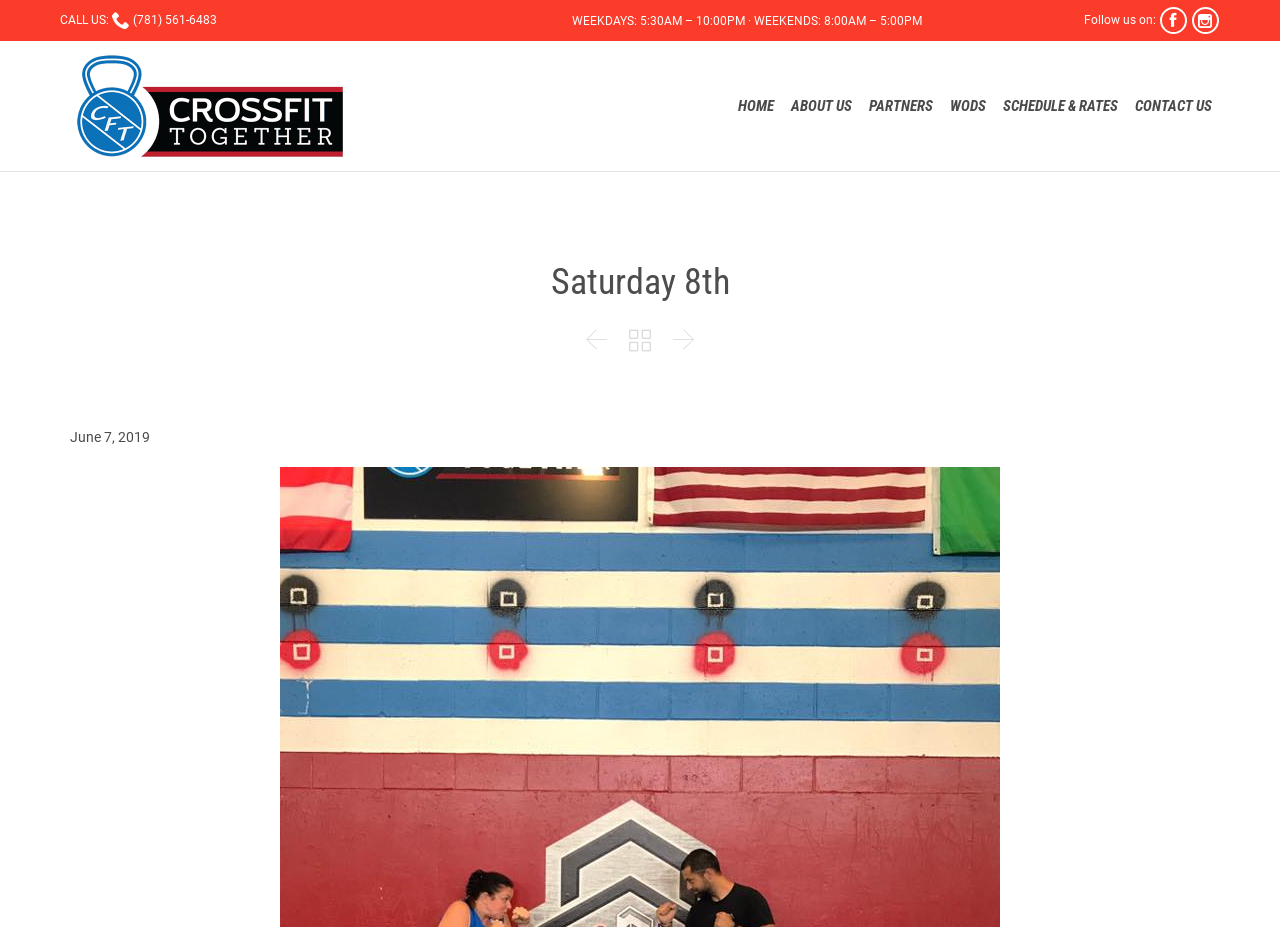Locate the bounding box coordinates of the clickable area needed to fulfill the instruction: "View the schedule and rates".

[0.78, 0.101, 0.877, 0.128]